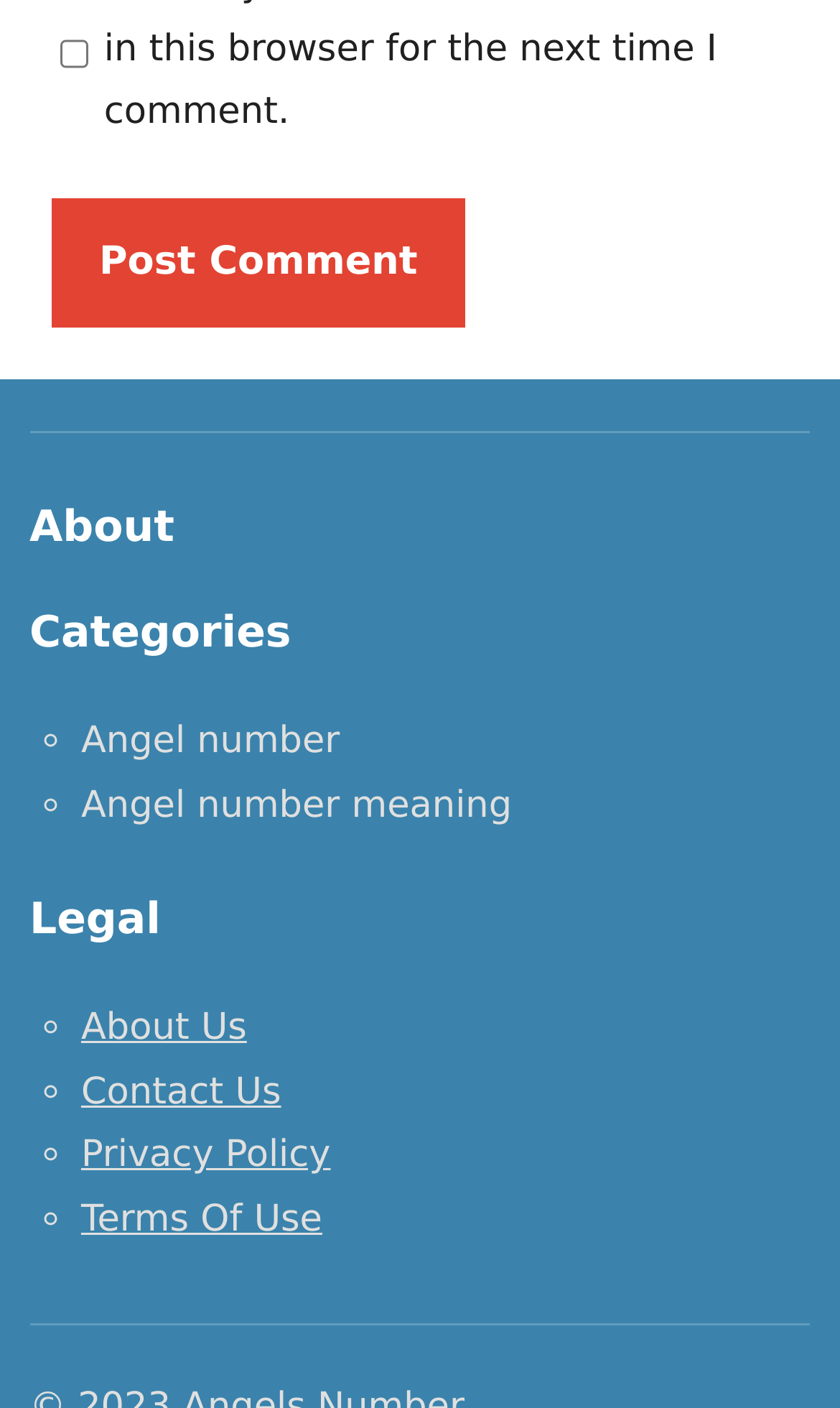Based on the image, provide a detailed and complete answer to the question: 
What is the section that contains the link 'About Us'?

The link 'About Us' is located under the heading 'Legal' with the bounding box coordinates [0.035, 0.634, 0.965, 0.672], indicating that it is part of the legal section.